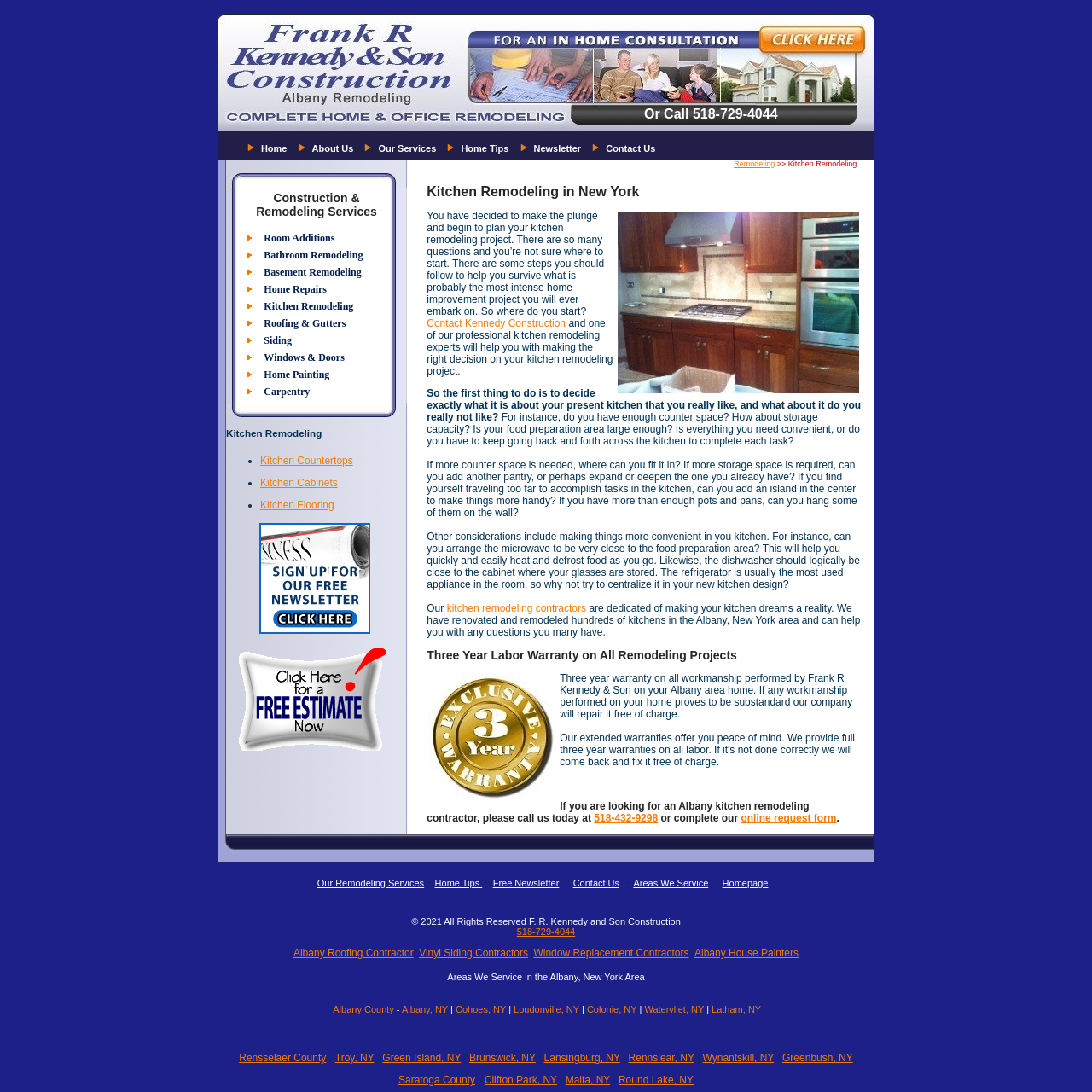Using the information in the image, give a comprehensive answer to the question: 
What is the phone number on the top left?

By examining the top left section of the webpage, I found a phone number 'Or Call 518-729-4044' which is likely a contact number for the kitchen remodeling contractor.